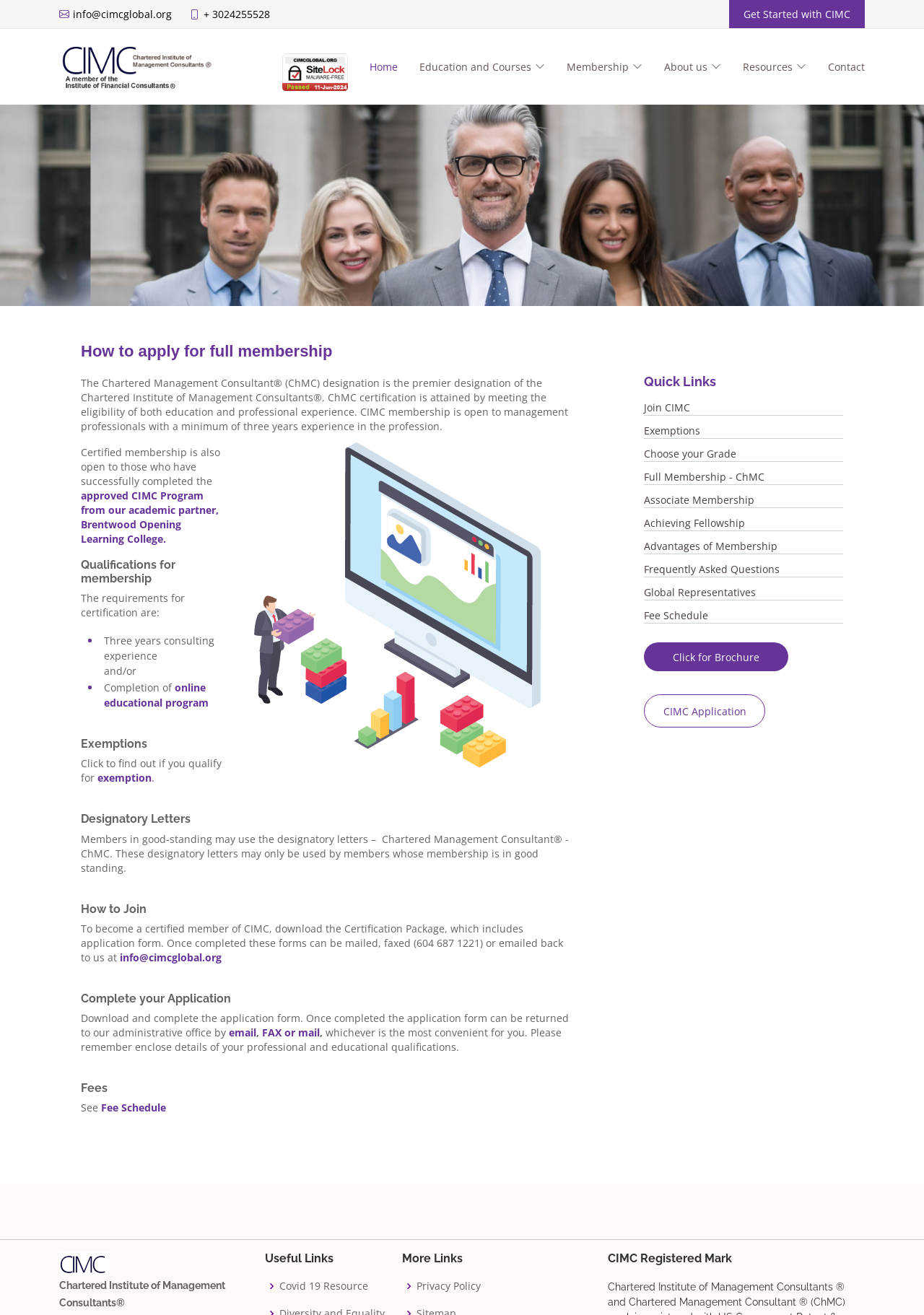Please identify the bounding box coordinates of the area that needs to be clicked to follow this instruction: "Click the 'Join CIMC' link".

[0.697, 0.305, 0.747, 0.315]